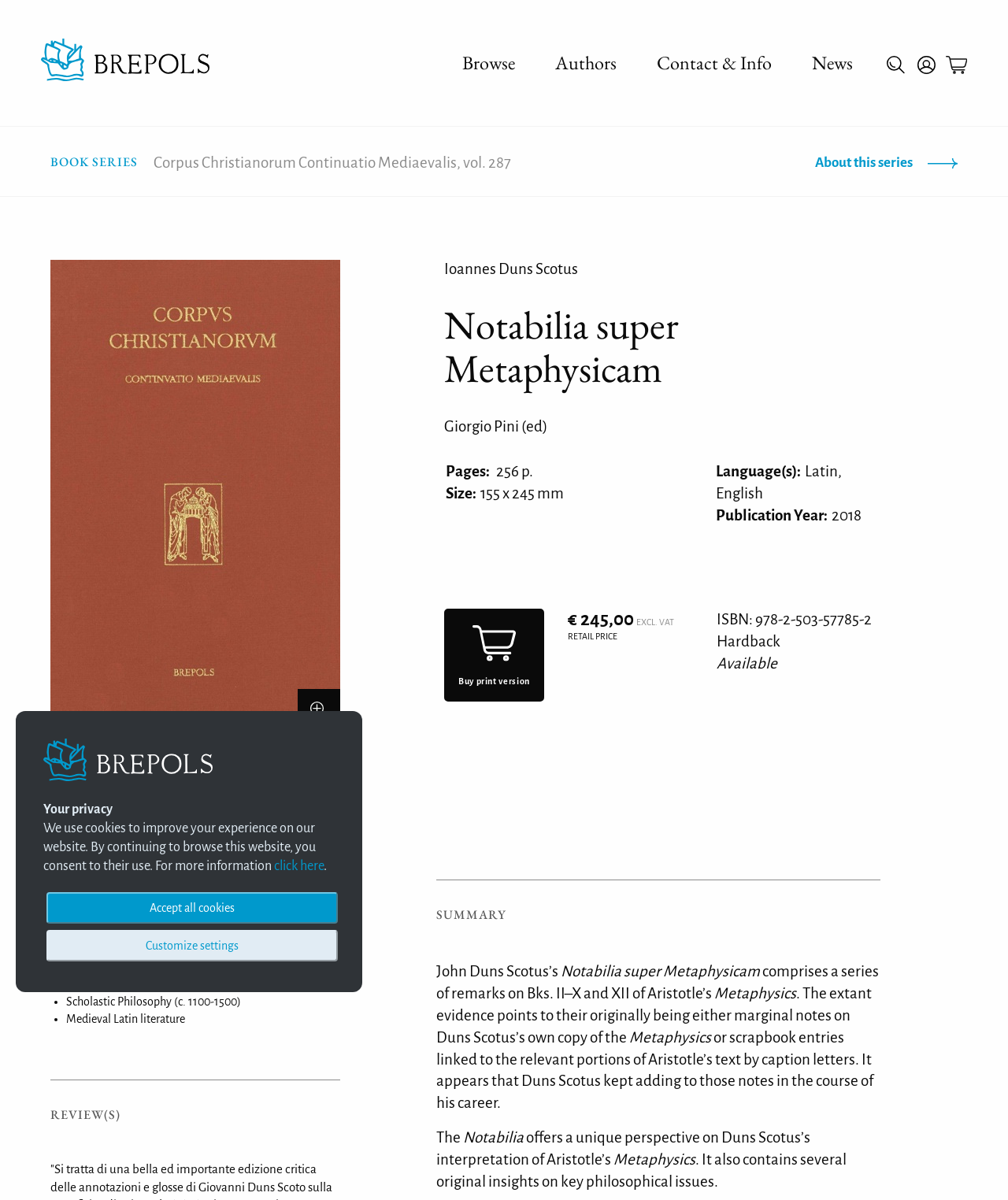What is the language of the book?
Respond to the question with a well-detailed and thorough answer.

I found the language of the book by looking at the static text elements on the webpage. The static text element with the text 'Language(s): Latin, English' indicates that the book is written in Latin and English.